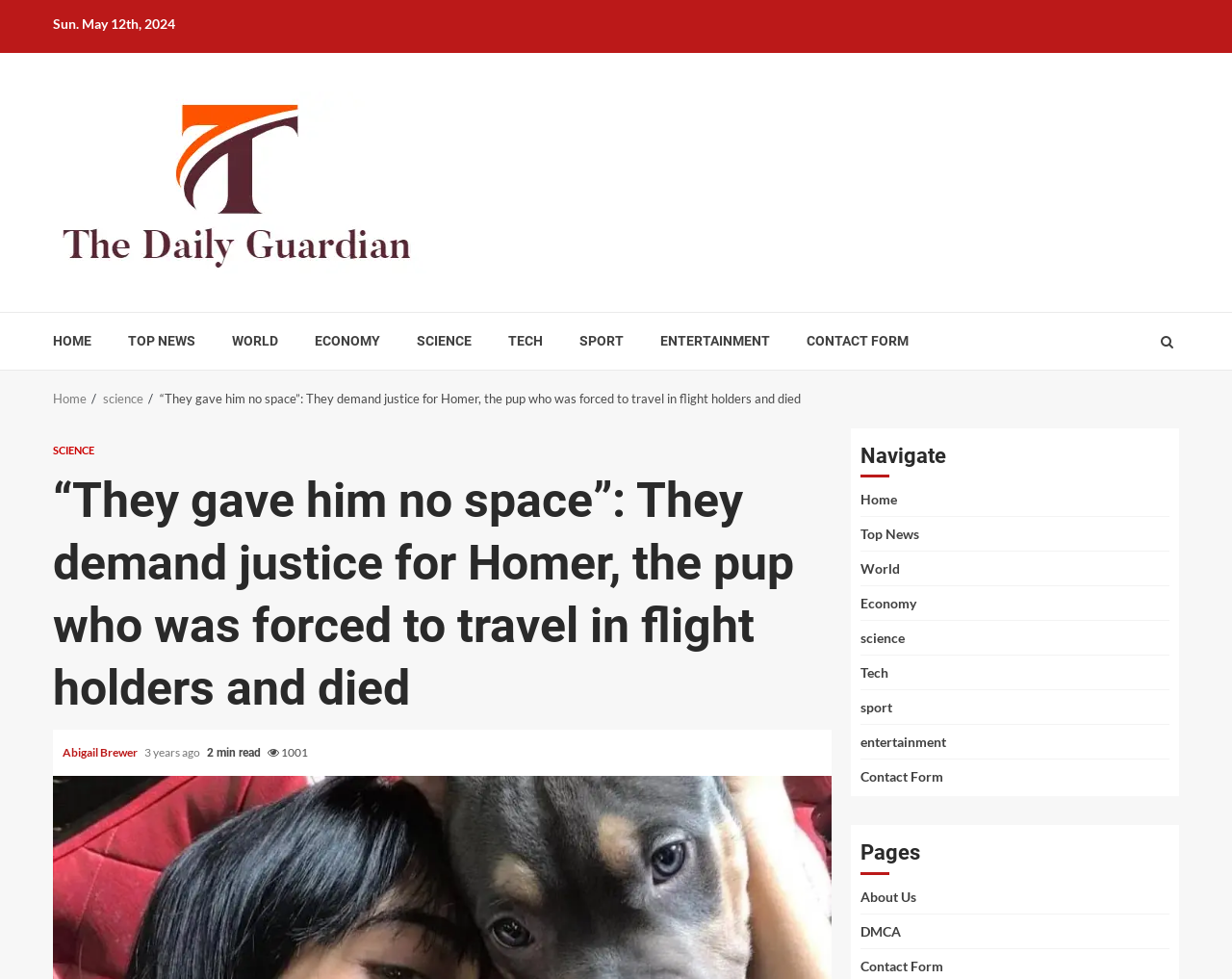What is the date of the article?
Please use the visual content to give a single word or phrase answer.

Sun. May 12th, 2024